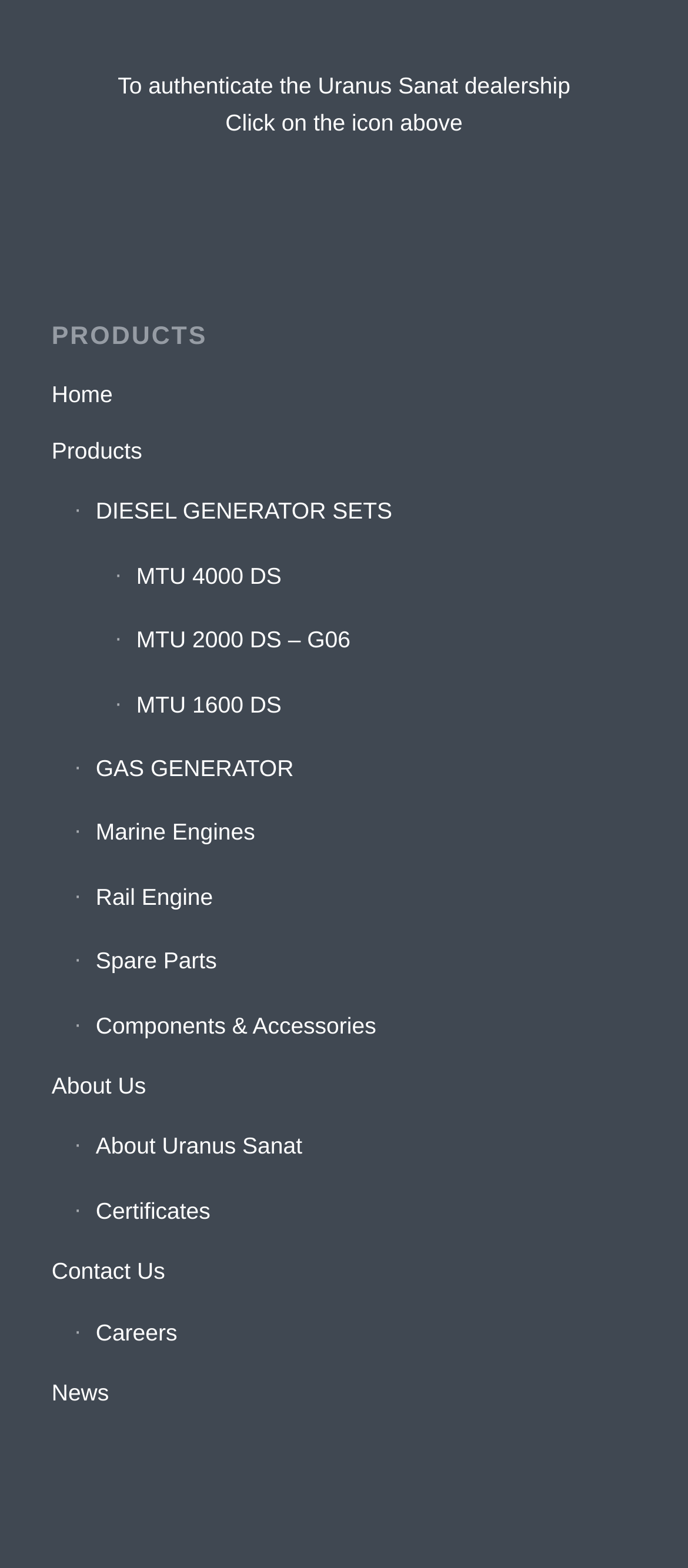Determine the coordinates of the bounding box for the clickable area needed to execute this instruction: "Click on the Home link".

[0.075, 0.234, 0.925, 0.27]